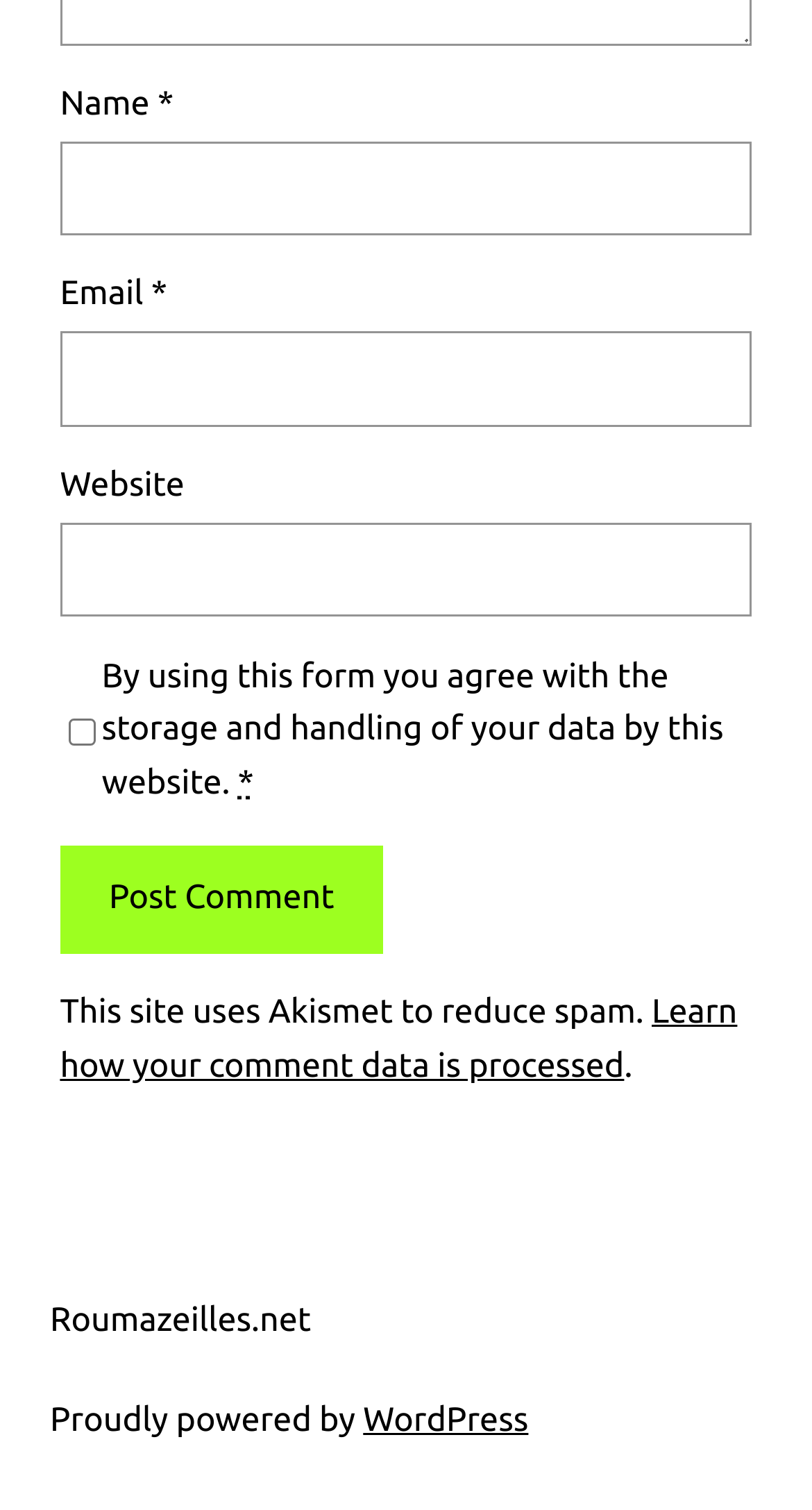What is the name of the website's owner?
Craft a detailed and extensive response to the question.

At the bottom of the webpage, there is a link to 'Roumazeilles.net', suggesting that Roumazeilles is the owner of the website.